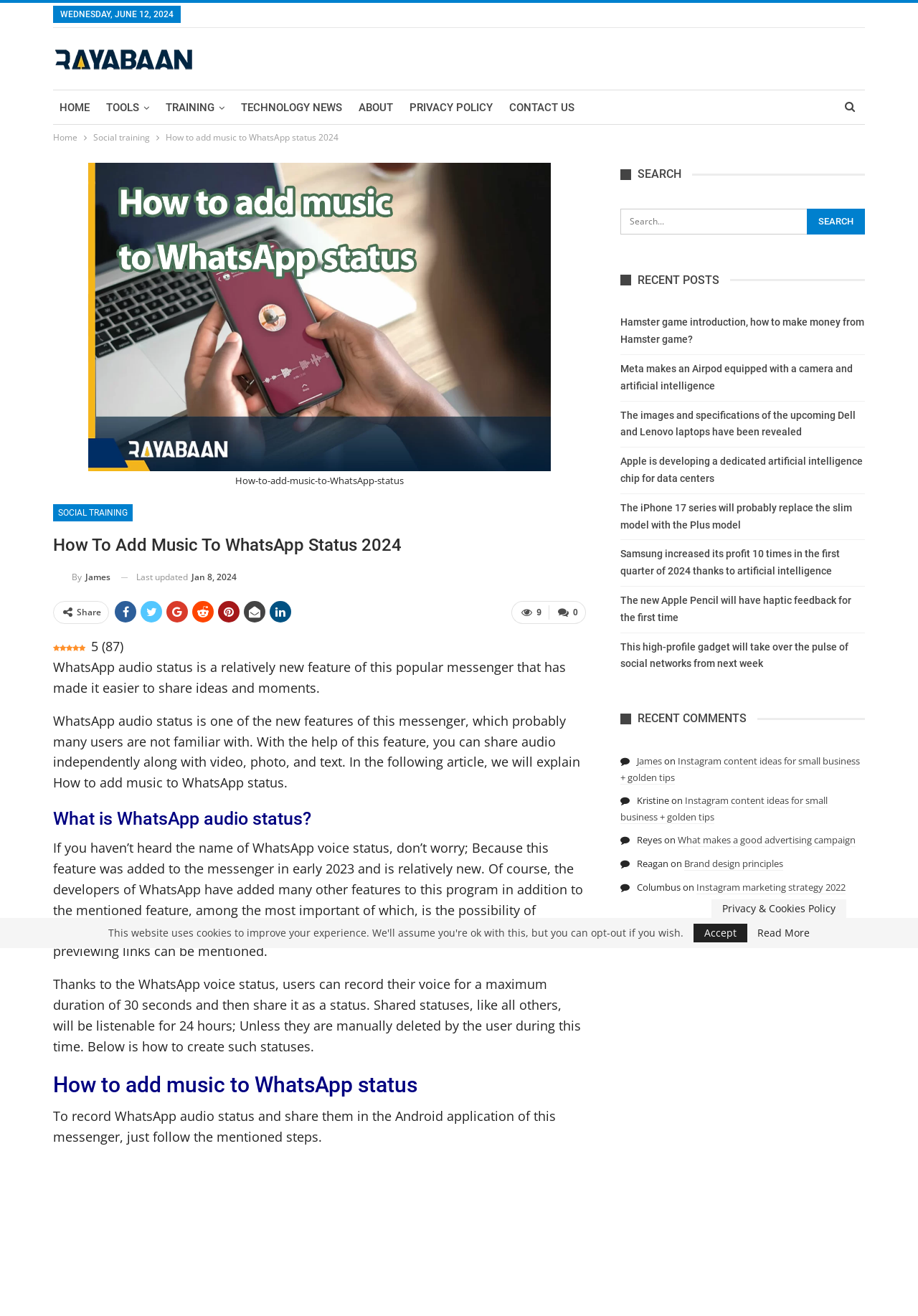Show the bounding box coordinates of the element that should be clicked to complete the task: "Search for something".

[0.675, 0.158, 0.942, 0.178]